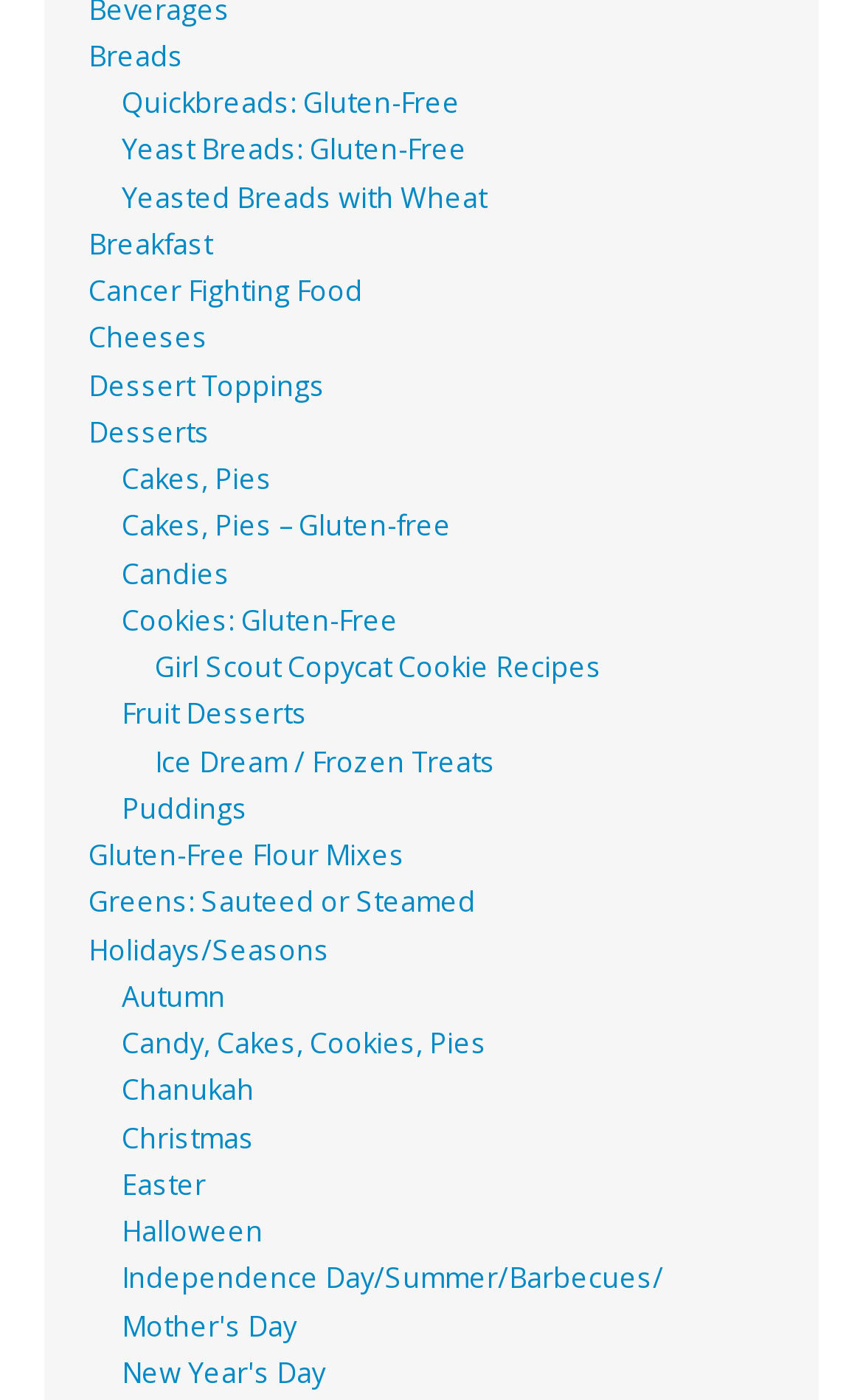Based on the element description: "Girl Scout Copycat Cookie Recipes", identify the bounding box coordinates for this UI element. The coordinates must be four float numbers between 0 and 1, listed as [left, top, right, bottom].

[0.179, 0.463, 0.697, 0.49]